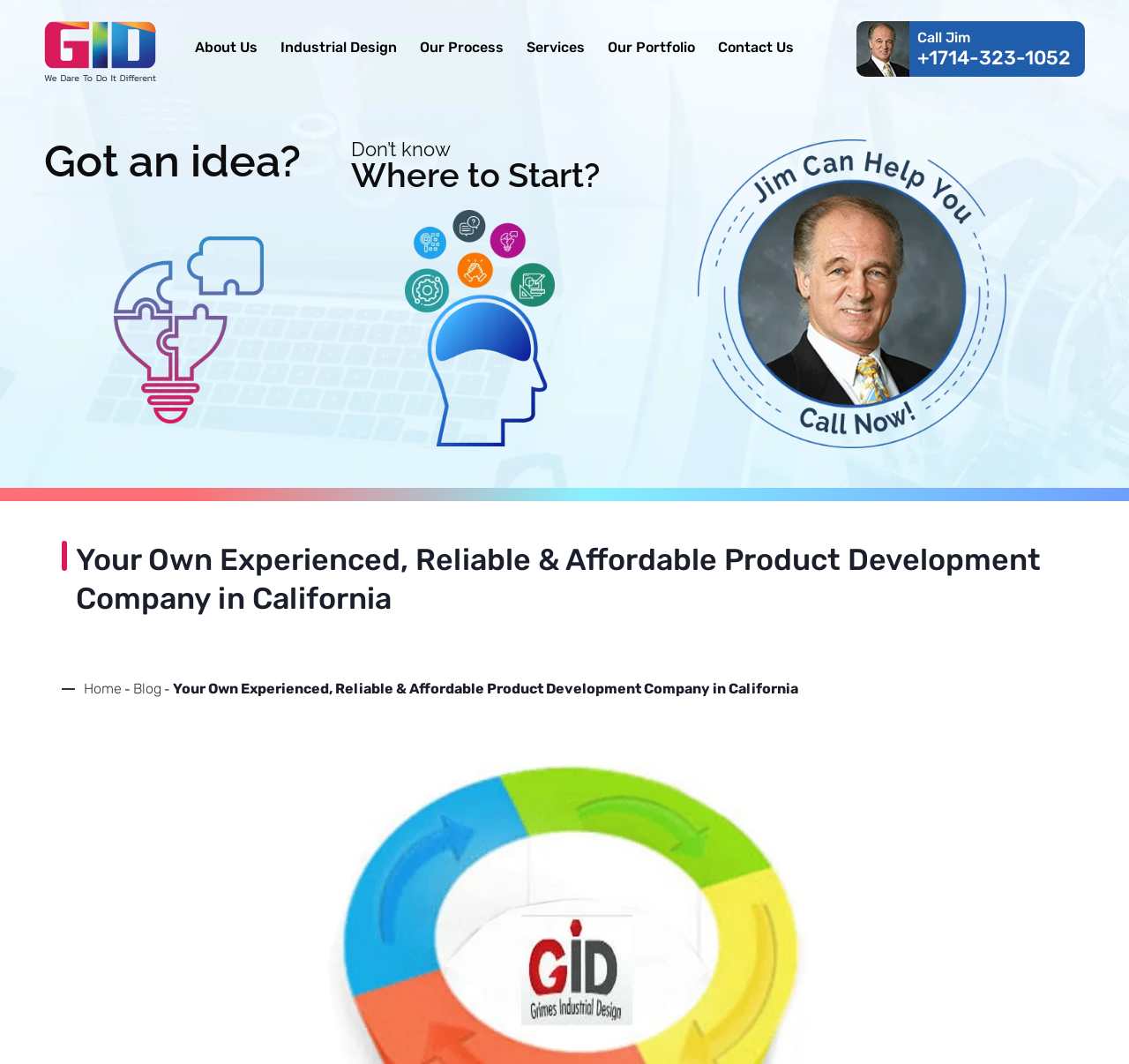Determine the bounding box coordinates of the clickable region to carry out the instruction: "Click on 'Jim Can Help You'".

[0.618, 0.131, 0.891, 0.421]